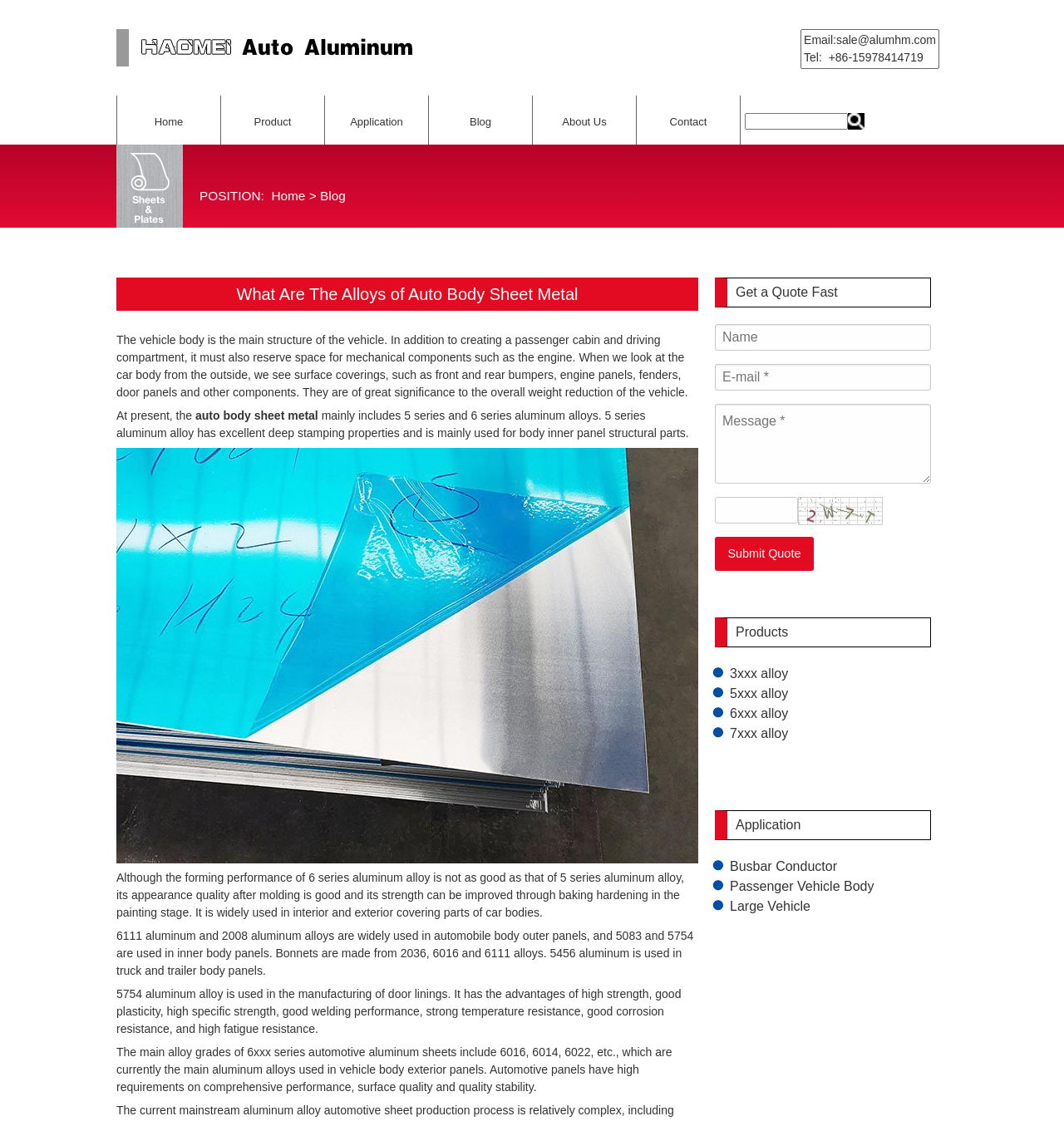Highlight the bounding box of the UI element that corresponds to this description: "Application".

[0.305, 0.085, 0.402, 0.129]